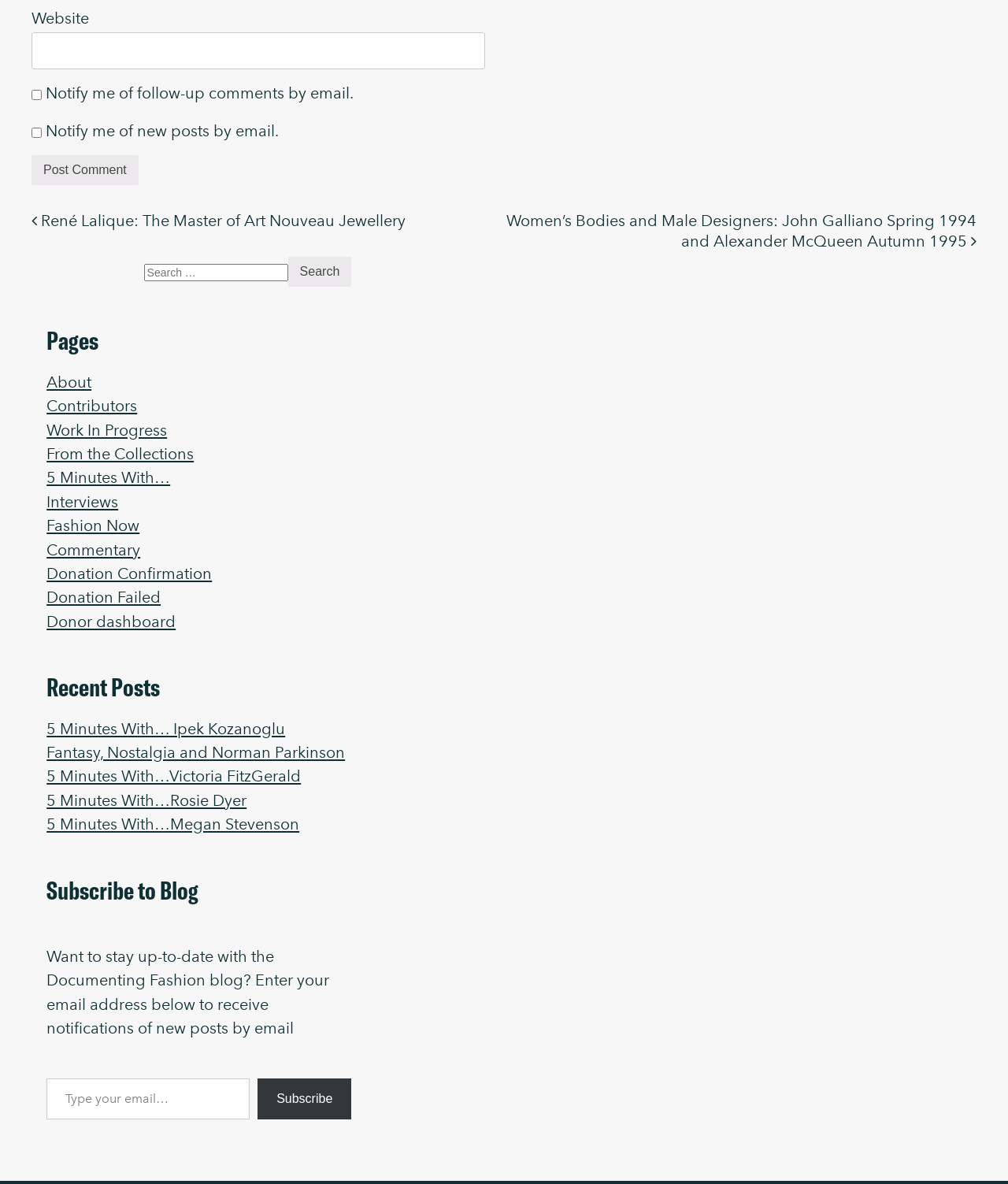Specify the bounding box coordinates of the area to click in order to execute this command: 'Post a comment'. The coordinates should consist of four float numbers ranging from 0 to 1, and should be formatted as [left, top, right, bottom].

[0.031, 0.131, 0.137, 0.156]